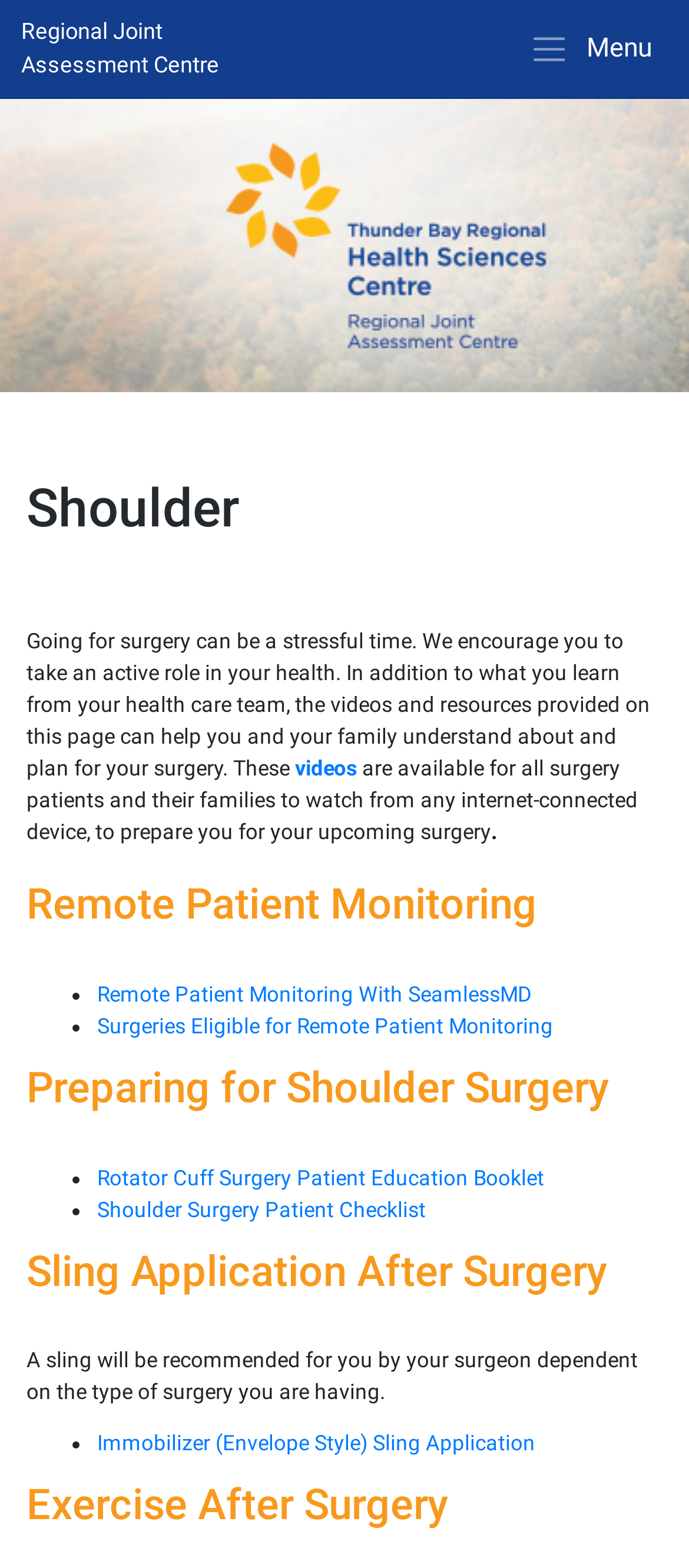Locate the bounding box of the UI element with the following description: "Shoulder Surgery Patient Checklist".

[0.141, 0.763, 0.618, 0.779]